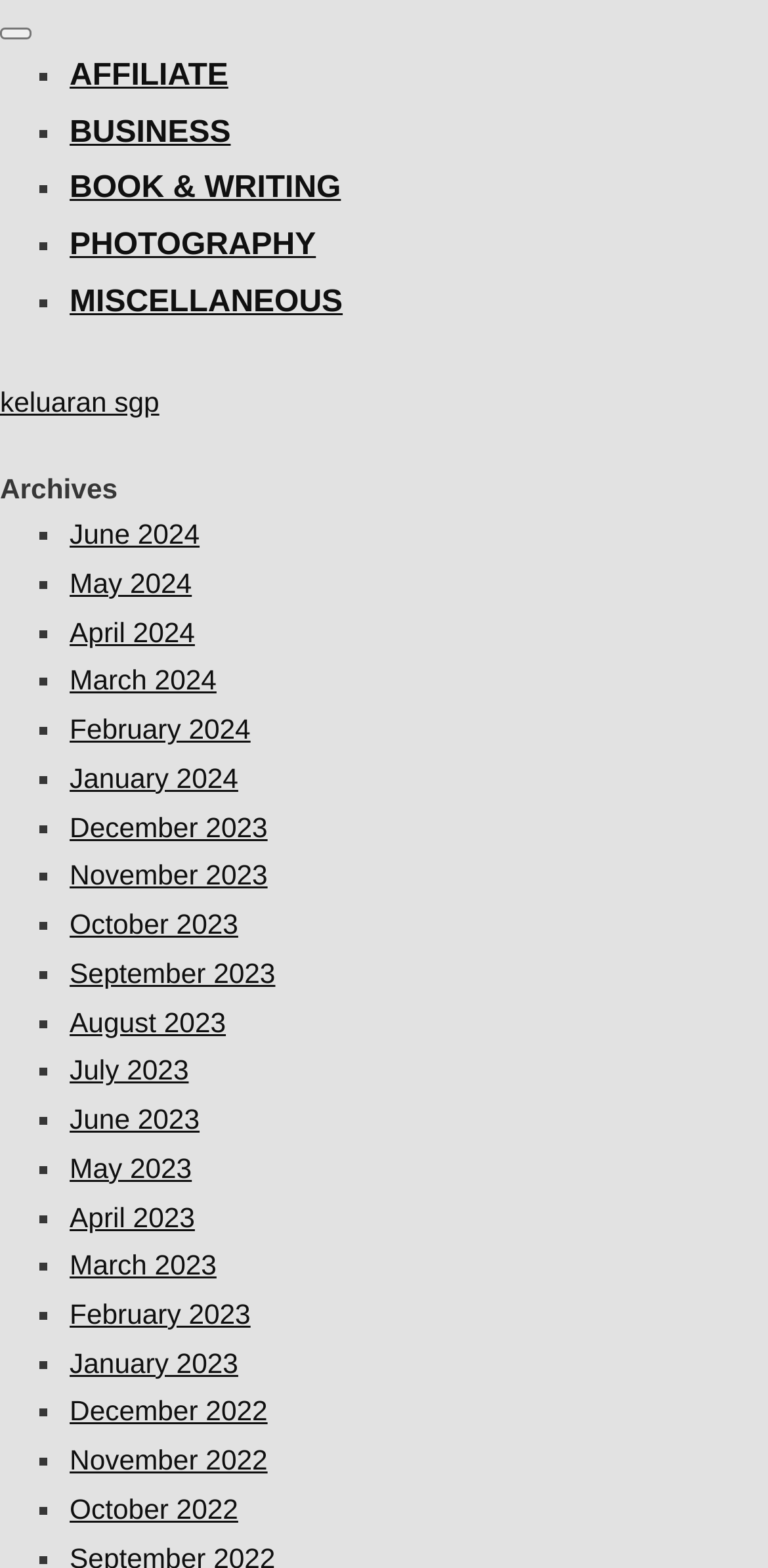Determine the bounding box coordinates for the region that must be clicked to execute the following instruction: "View archives for June 2024".

[0.091, 0.331, 0.26, 0.351]